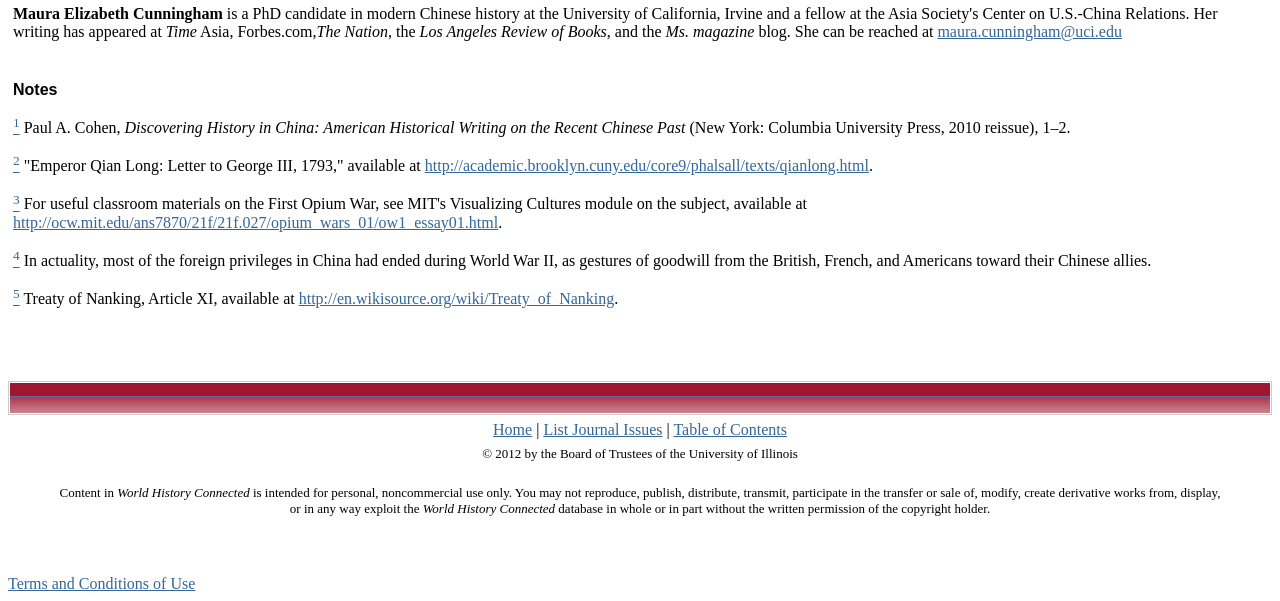What is the author's name?
Using the information presented in the image, please offer a detailed response to the question.

The author's name is mentioned at the top of the webpage, which is 'Maura Elizabeth Cunningham'. This information is obtained from the StaticText element with the text 'Maura Elizabeth Cunningham'.